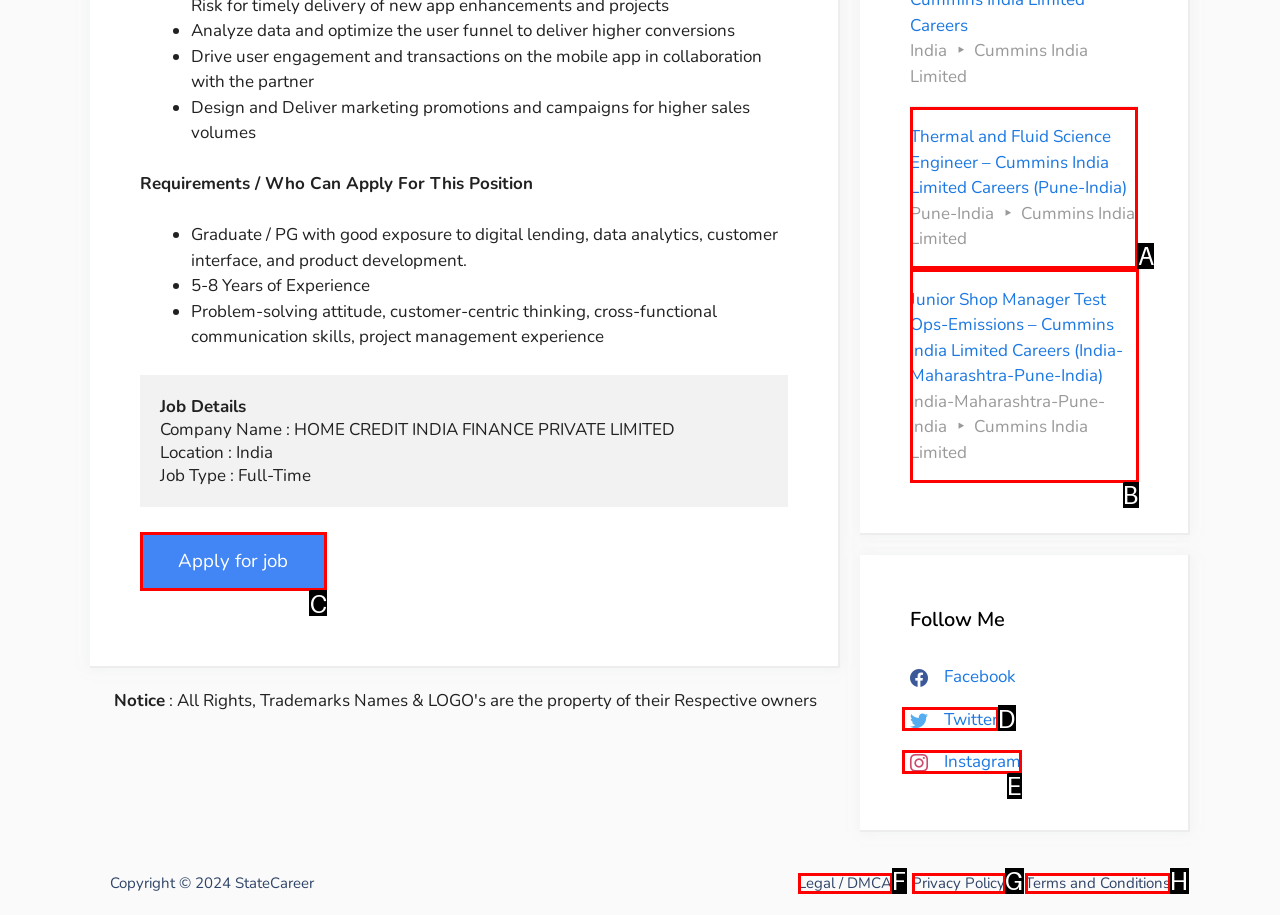Decide which HTML element to click to complete the task: Follow the link to Cummins India Limited Careers Provide the letter of the appropriate option.

A